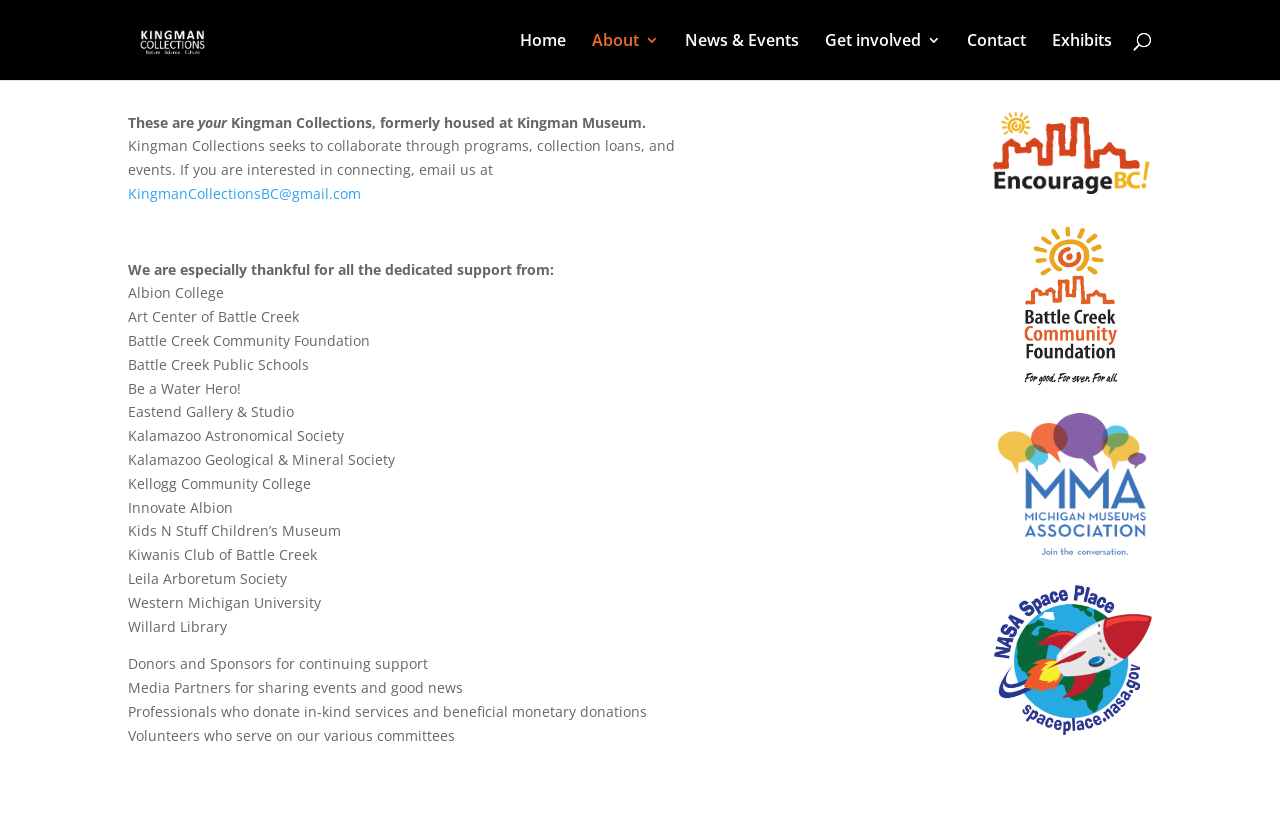Identify the bounding box of the HTML element described as: "RU".

None